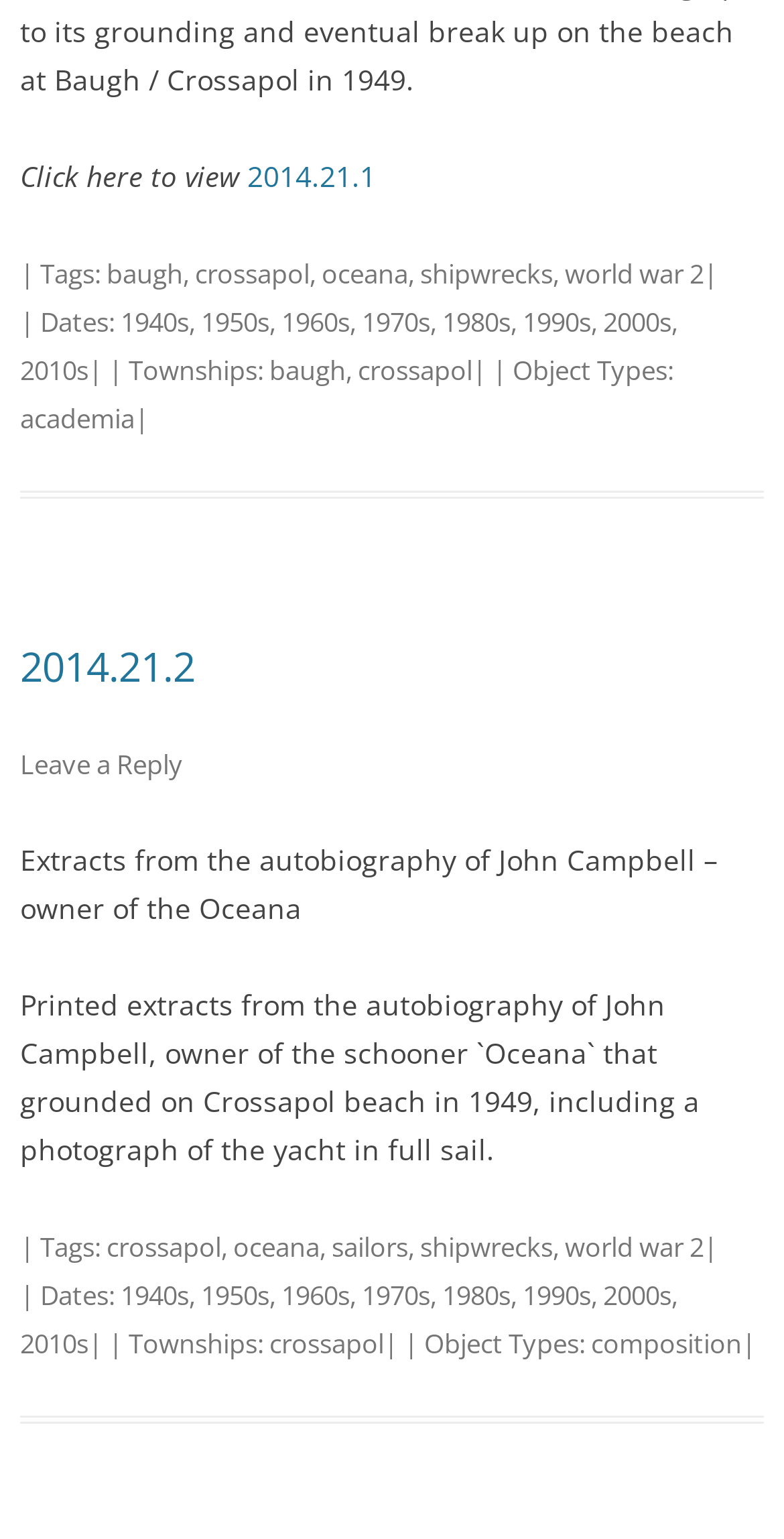Locate the bounding box coordinates of the clickable region necessary to complete the following instruction: "Learn about composition". Provide the coordinates in the format of four float numbers between 0 and 1, i.e., [left, top, right, bottom].

[0.754, 0.861, 0.946, 0.885]